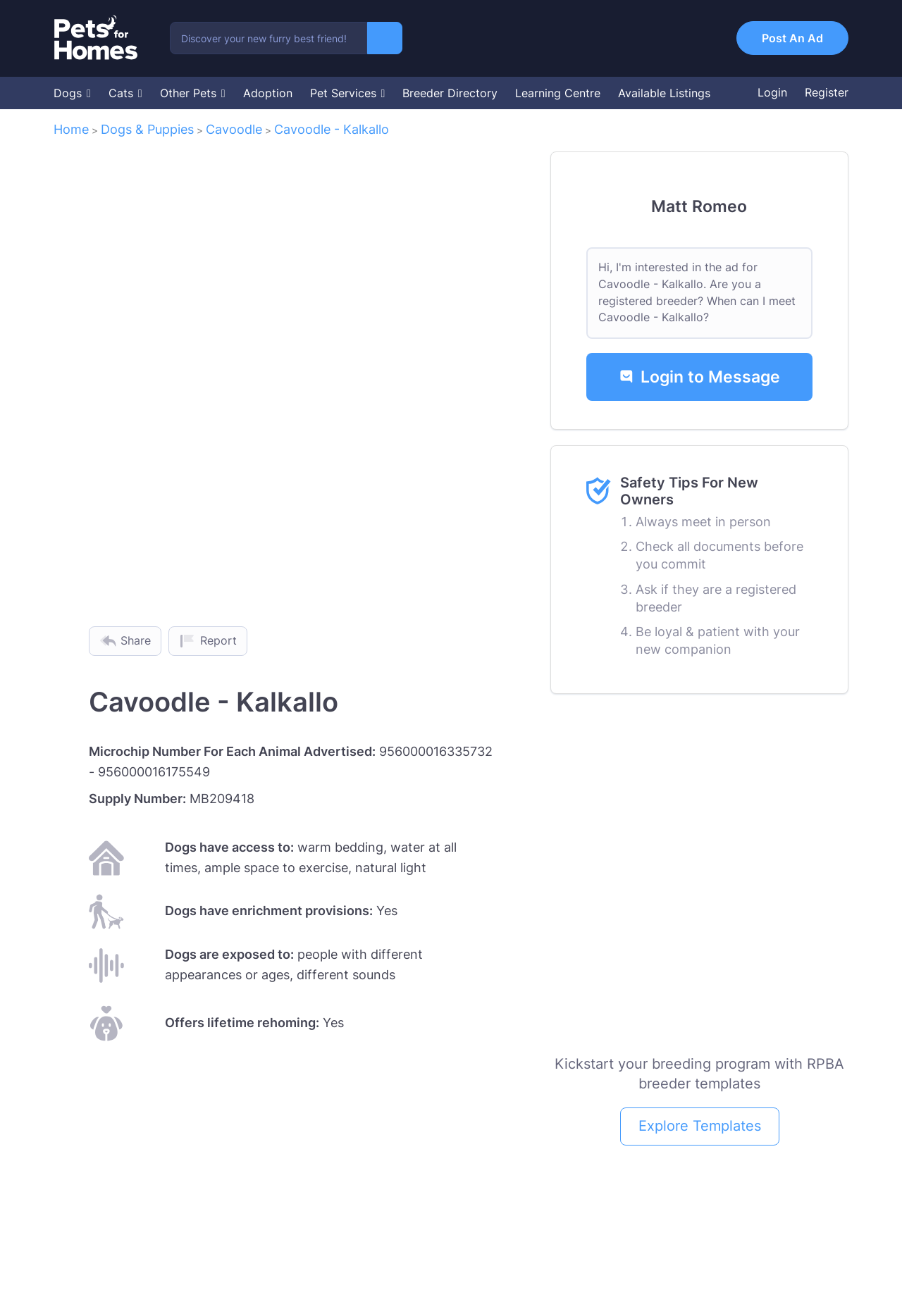Find the bounding box coordinates of the element's region that should be clicked in order to follow the given instruction: "Learn about coaching and development". The coordinates should consist of four float numbers between 0 and 1, i.e., [left, top, right, bottom].

None